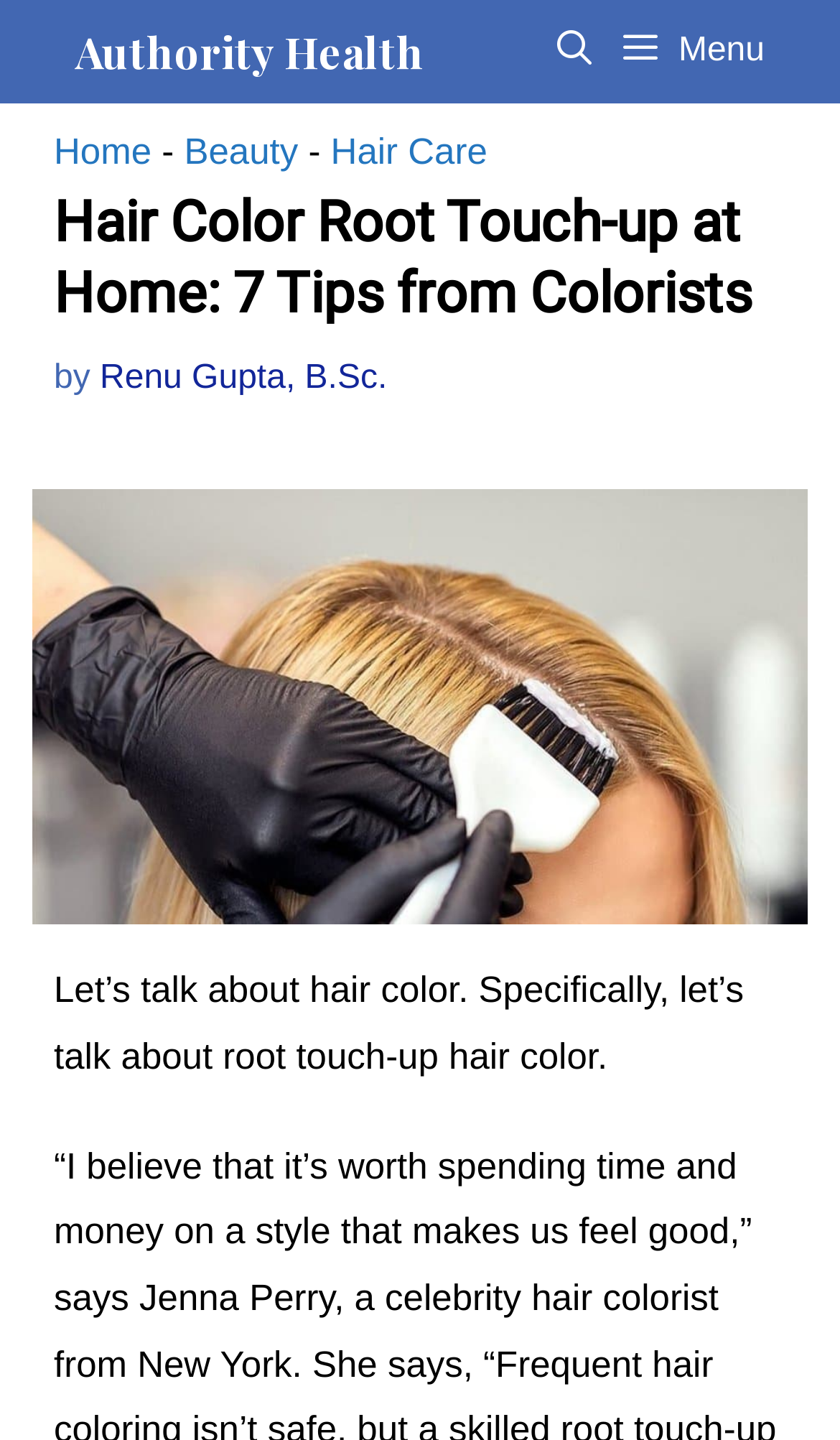Provide the bounding box coordinates for the UI element that is described by this text: "Home". The coordinates should be in the form of four float numbers between 0 and 1: [left, top, right, bottom].

[0.064, 0.091, 0.18, 0.12]